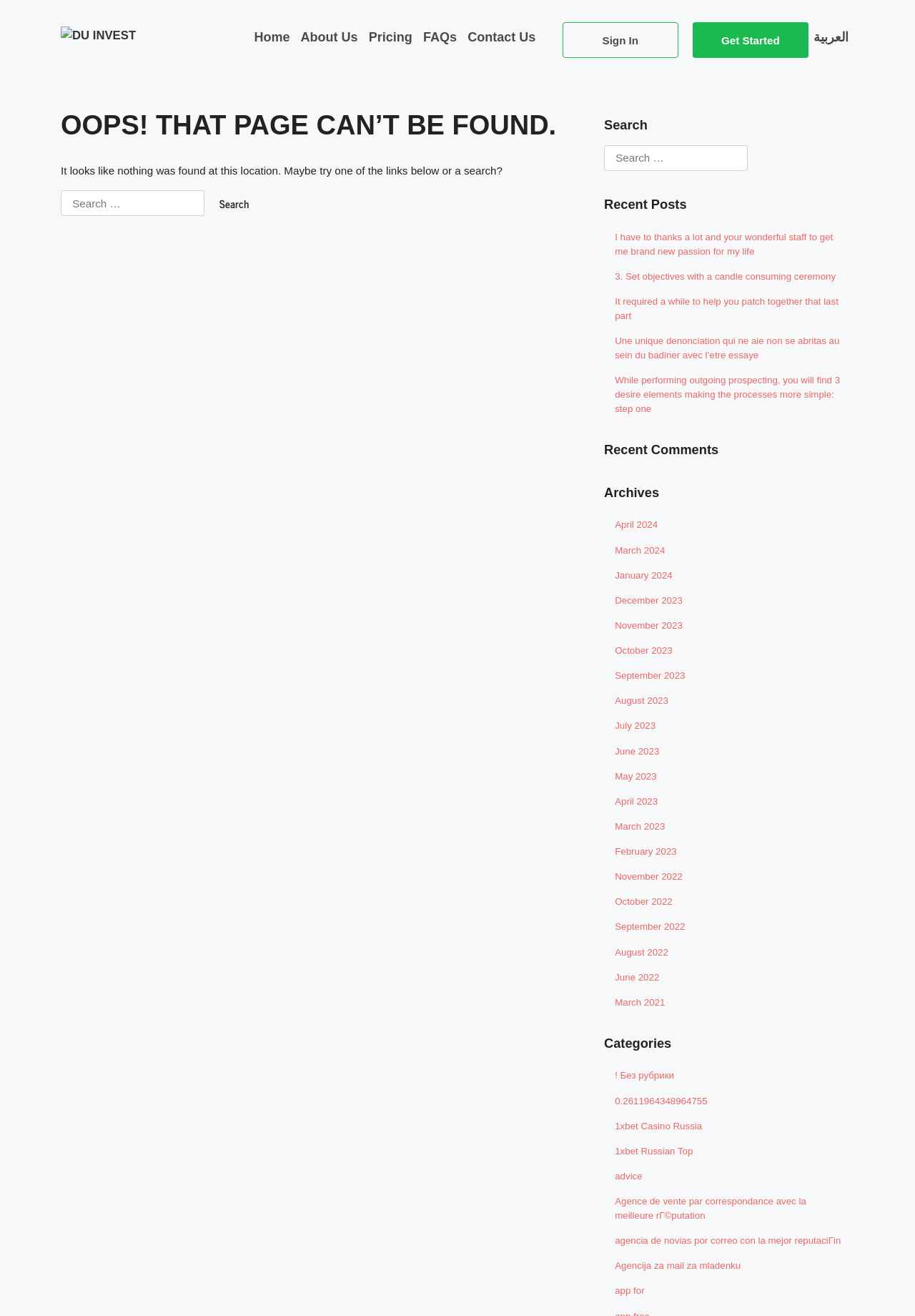Extract the main title from the webpage and generate its text.

OOPS! THAT PAGE CAN’T BE FOUND.